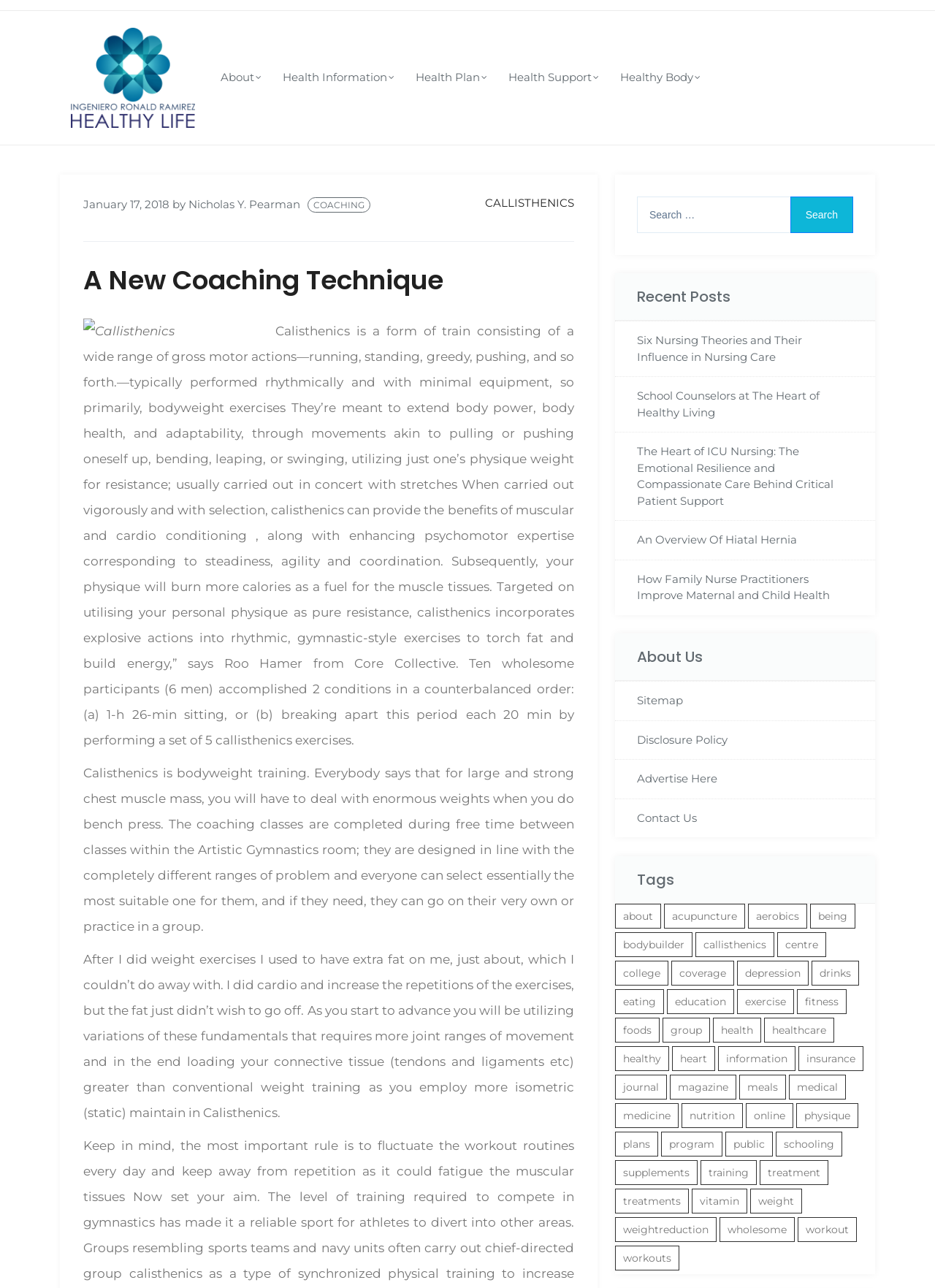Pinpoint the bounding box coordinates of the clickable element to carry out the following instruction: "Read about Callisthenics."

[0.089, 0.248, 0.287, 0.267]